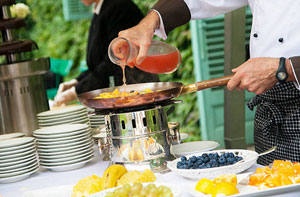What is the benefit of buffet-style catering?
Using the visual information, answer the question in a single word or phrase.

Cost-effectiveness